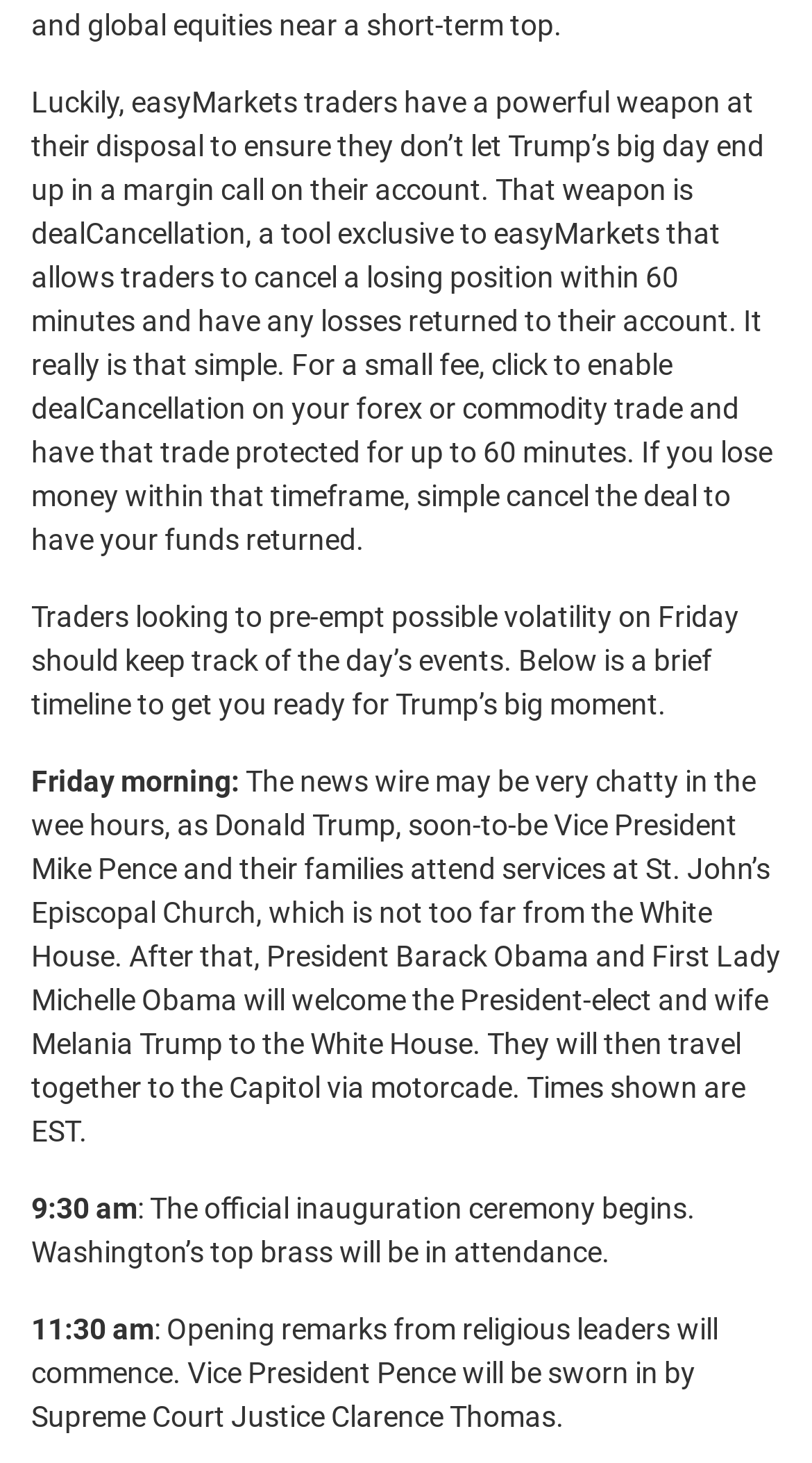Locate the bounding box of the UI element defined by this description: "Request a callback". The coordinates should be given as four float numbers between 0 and 1, formatted as [left, top, right, bottom].

[0.0, 0.853, 0.718, 0.91]